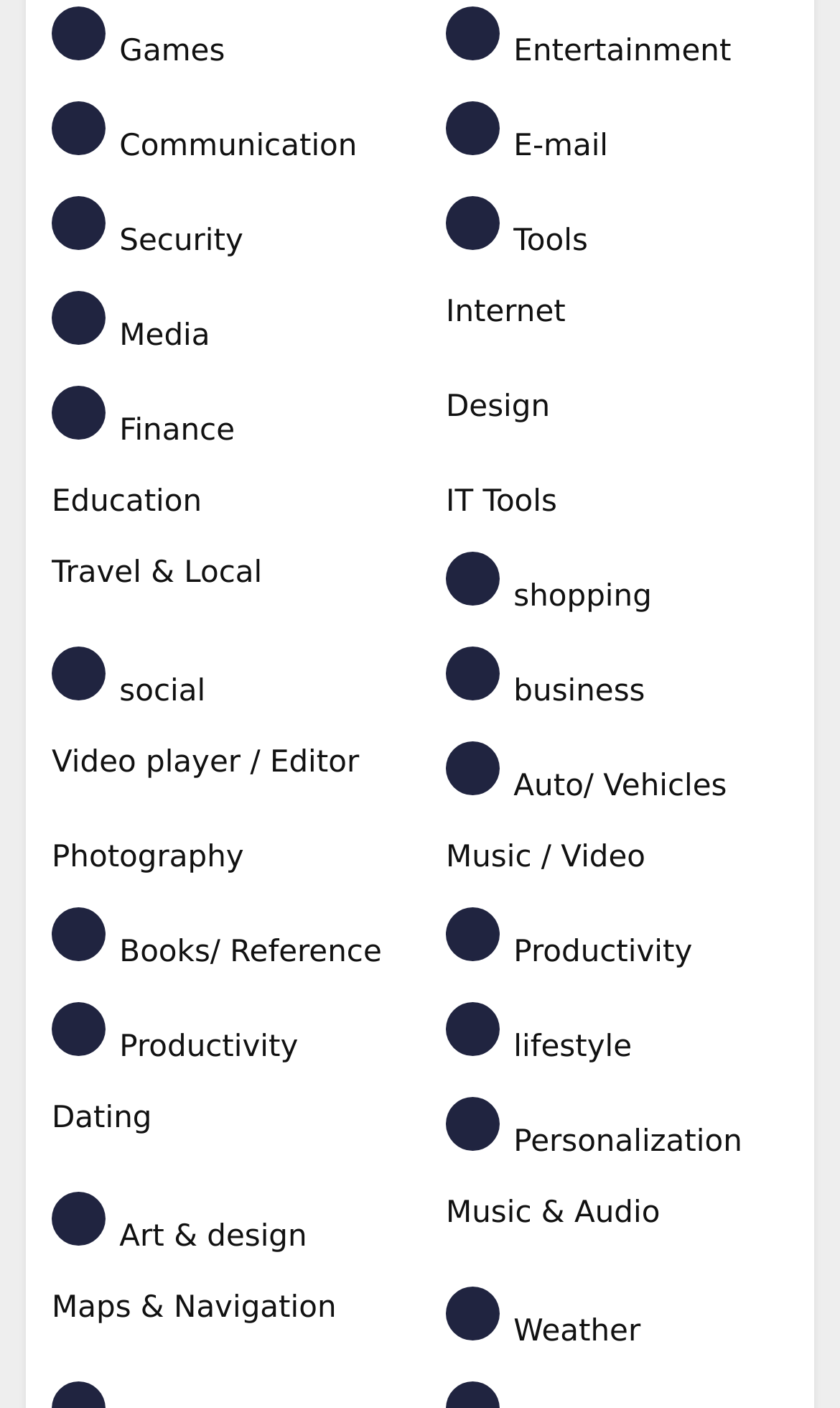Find the bounding box coordinates of the element to click in order to complete this instruction: "Click on Games". The bounding box coordinates must be four float numbers between 0 and 1, denoted as [left, top, right, bottom].

[0.062, 0.005, 0.469, 0.054]